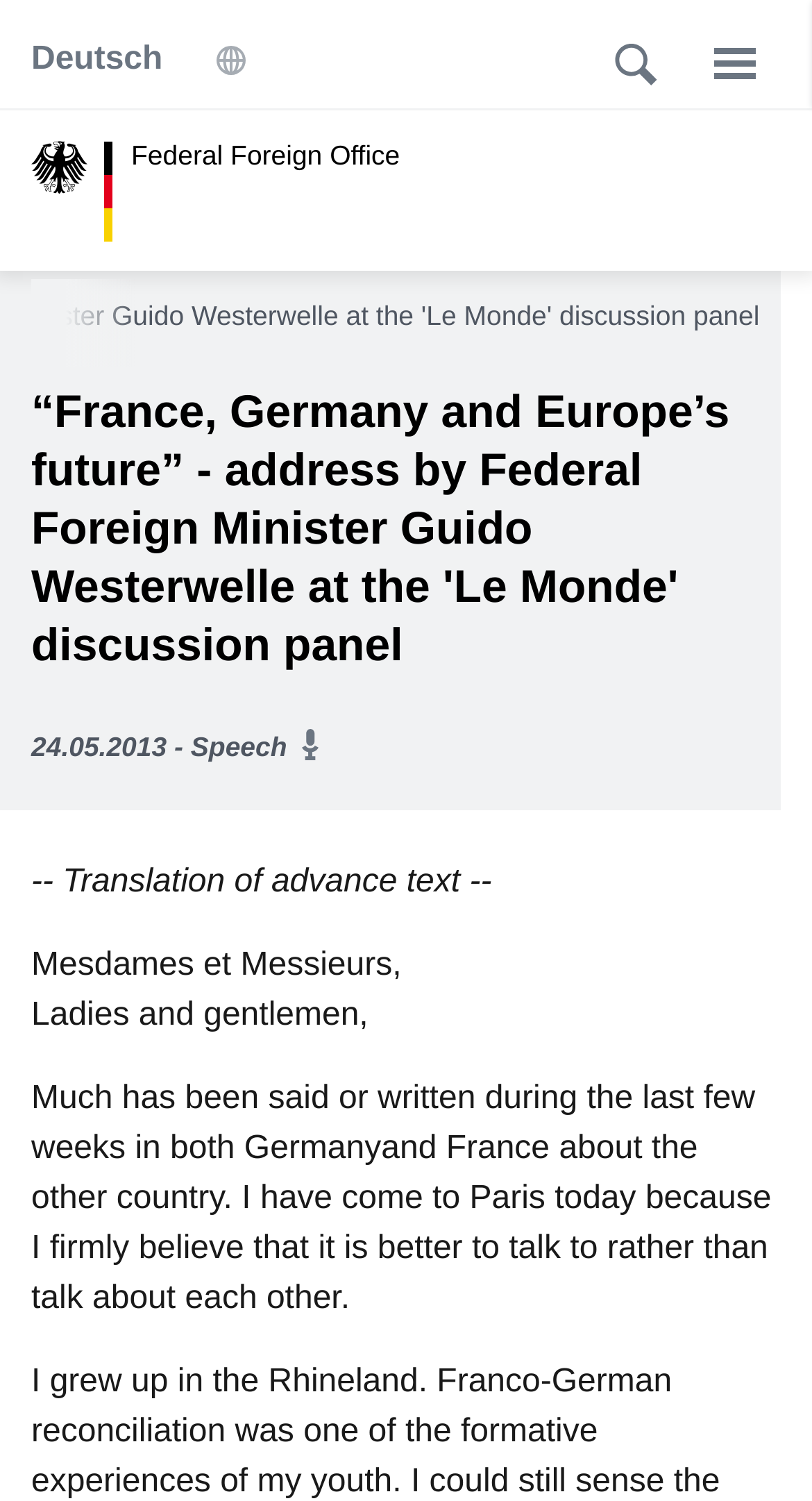What is the date of the speech?
From the image, respond with a single word or phrase.

24.05.2013